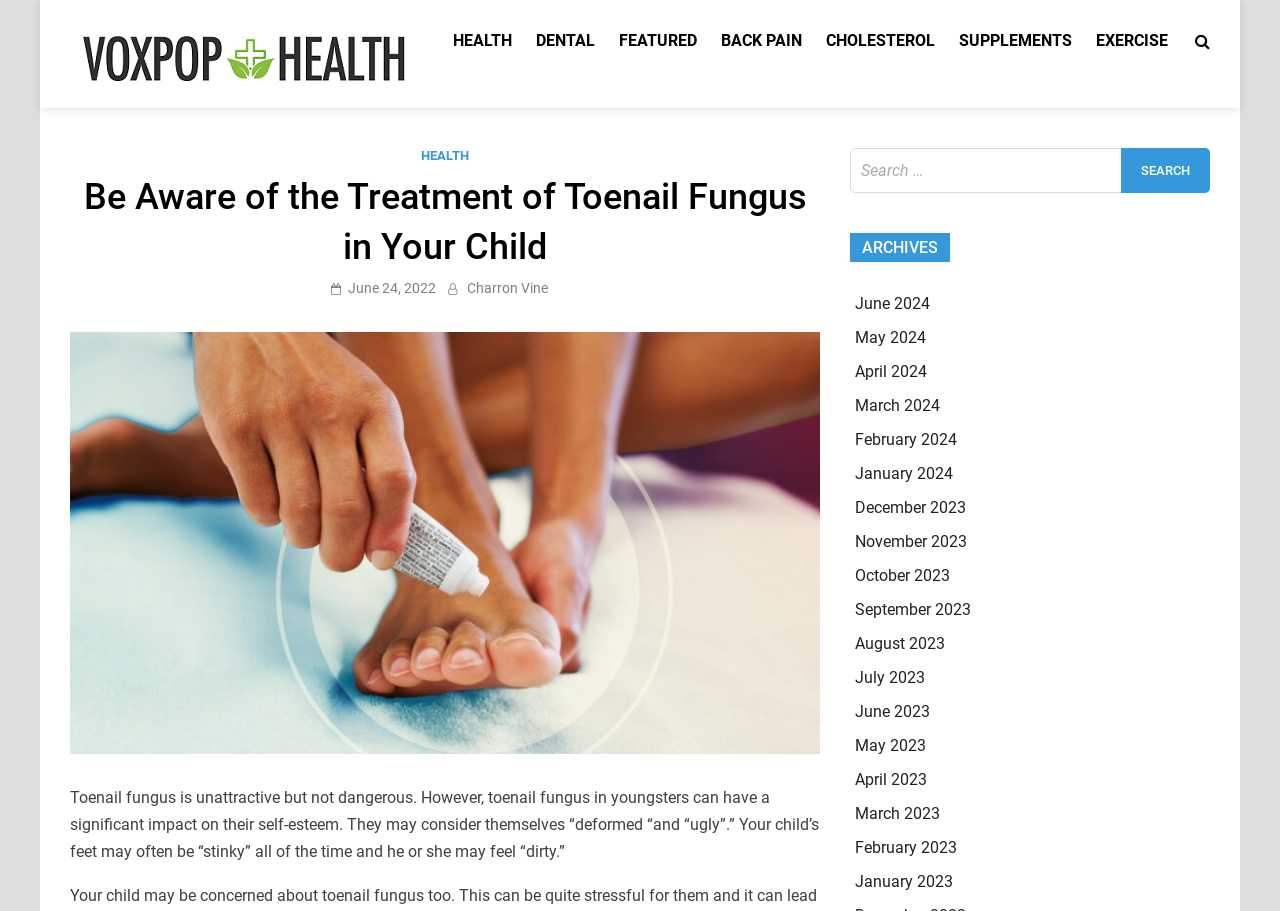Please specify the bounding box coordinates of the element that should be clicked to execute the given instruction: 'Click on the Voxpop Health logo'. Ensure the coordinates are four float numbers between 0 and 1, expressed as [left, top, right, bottom].

[0.055, 0.018, 0.328, 0.101]